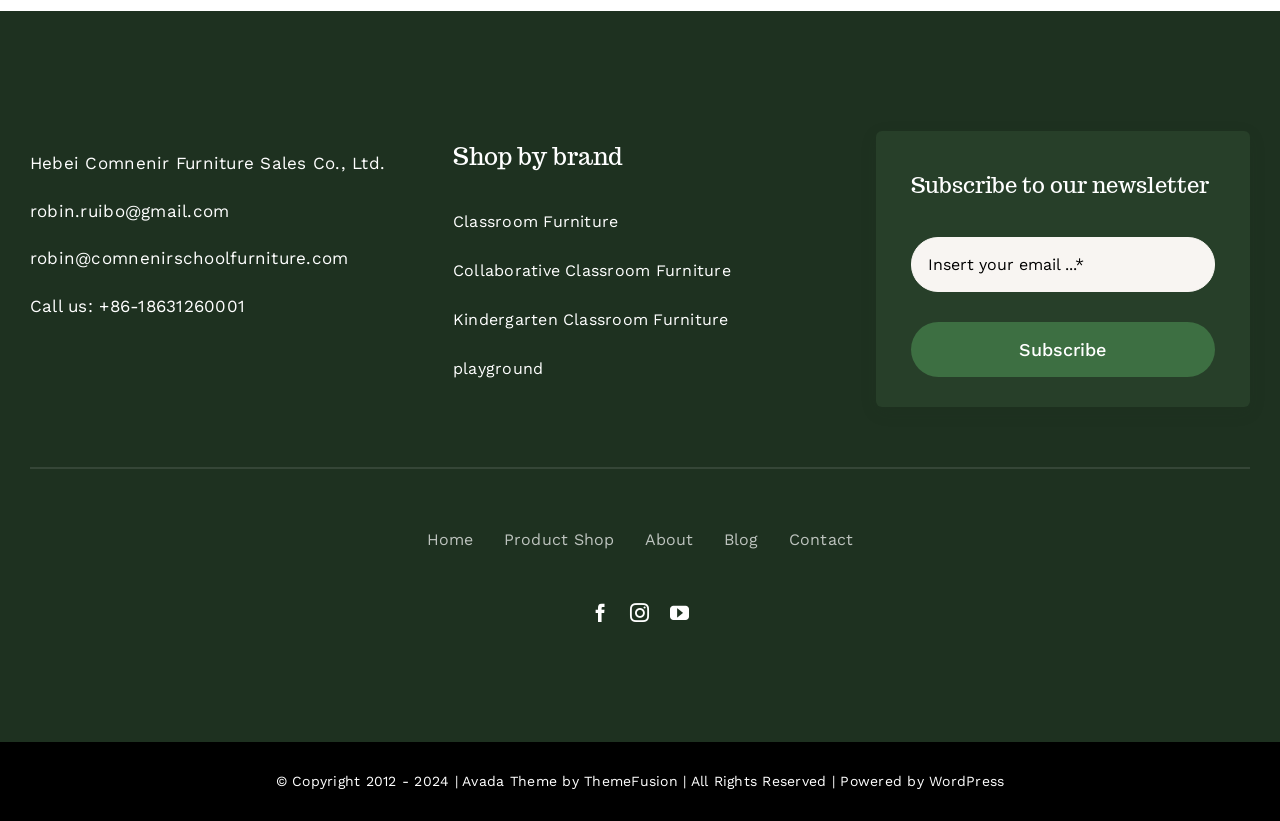Determine the bounding box coordinates of the clickable element to complete this instruction: "Visit the Classroom Furniture page". Provide the coordinates in the format of four float numbers between 0 and 1, [left, top, right, bottom].

[0.354, 0.242, 0.646, 0.301]